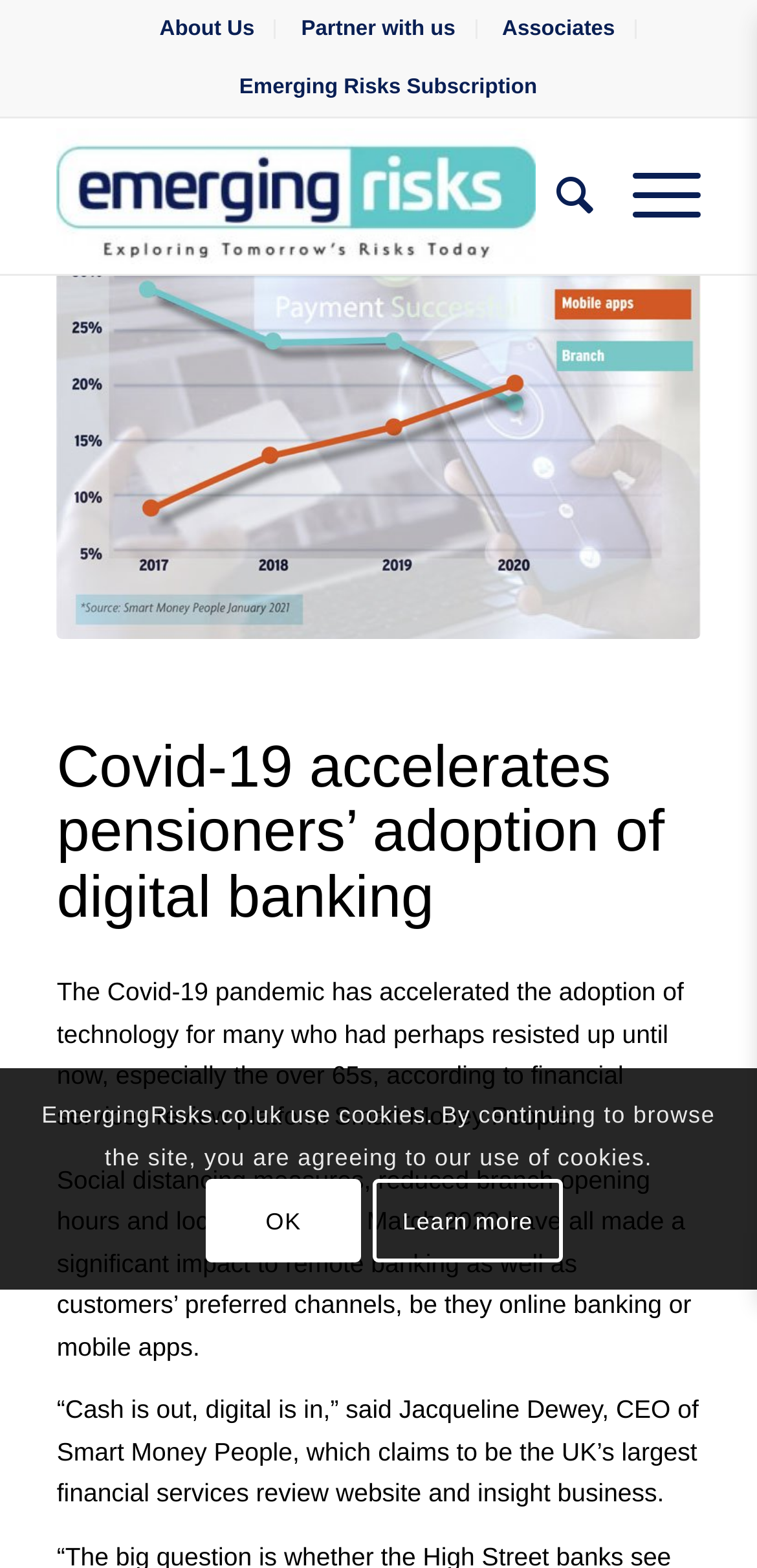Provide an in-depth caption for the webpage.

The webpage is about the acceleration of digital banking adoption among pensioners due to the Covid-19 pandemic. At the top, there are four links: "About Us", "Partner with us", "Associates", and "Emerging Risks Subscription", aligned horizontally across the page. Below these links, there is a logo of "Emerging Risks Media Ltd" with a link to the same. 

To the right of the logo, there are two more links: "Search" and "Menu". The "Menu" link has a dropdown menu with an image that spans the width of the page. 

The main content of the page is a news article with a heading that matches the title of the webpage. The article consists of three paragraphs of text, which discuss how the pandemic has accelerated the adoption of digital banking among the over 65s, and how social distancing measures have impacted remote banking. The article also quotes the CEO of Smart Money People, a financial services review platform. 

At the bottom of the page, there are two hidden links: "OK" and "Learn more", which are not visible to the user.